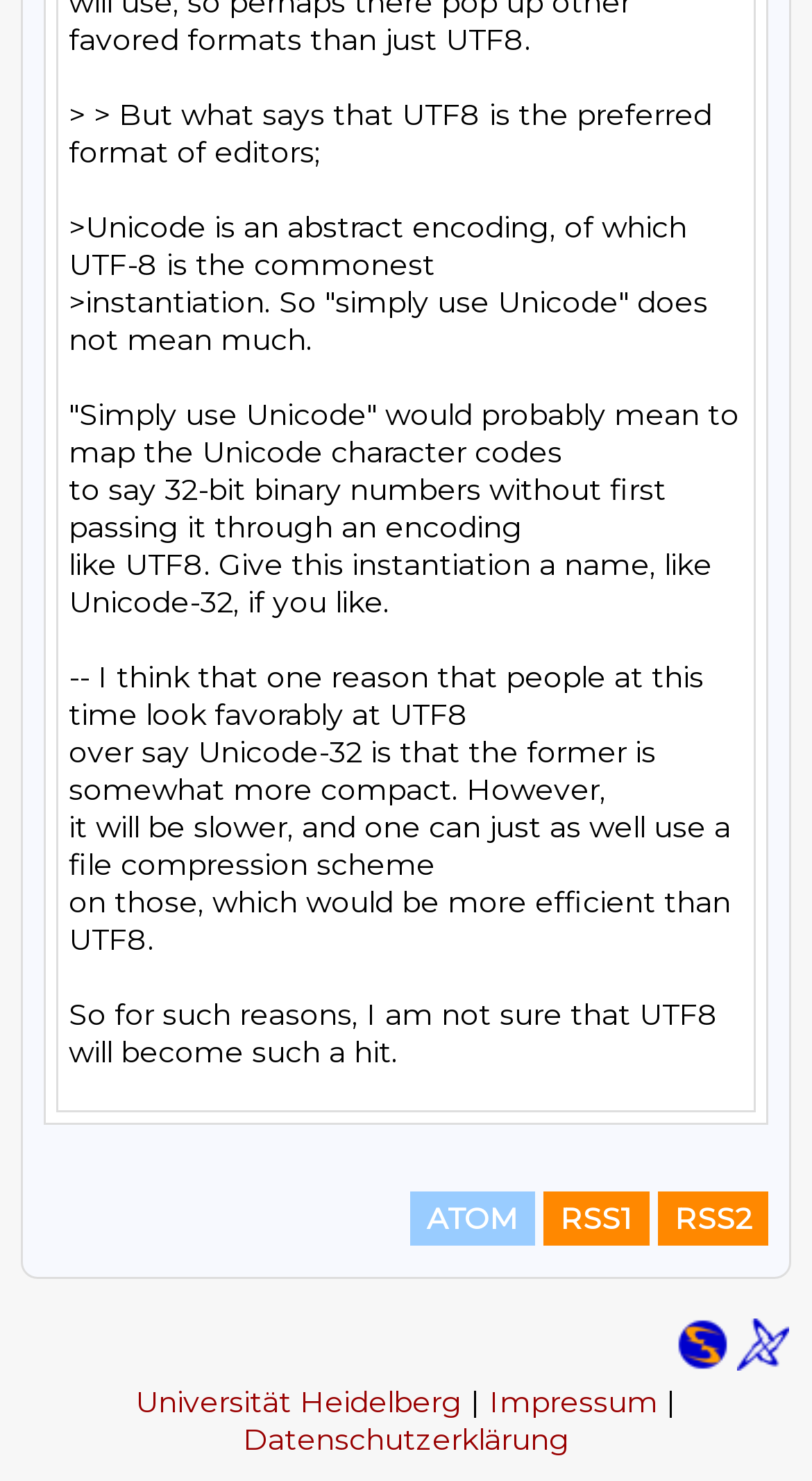Determine the coordinates of the bounding box that should be clicked to complete the instruction: "Click on ATOM". The coordinates should be represented by four float numbers between 0 and 1: [left, top, right, bottom].

[0.505, 0.805, 0.659, 0.841]